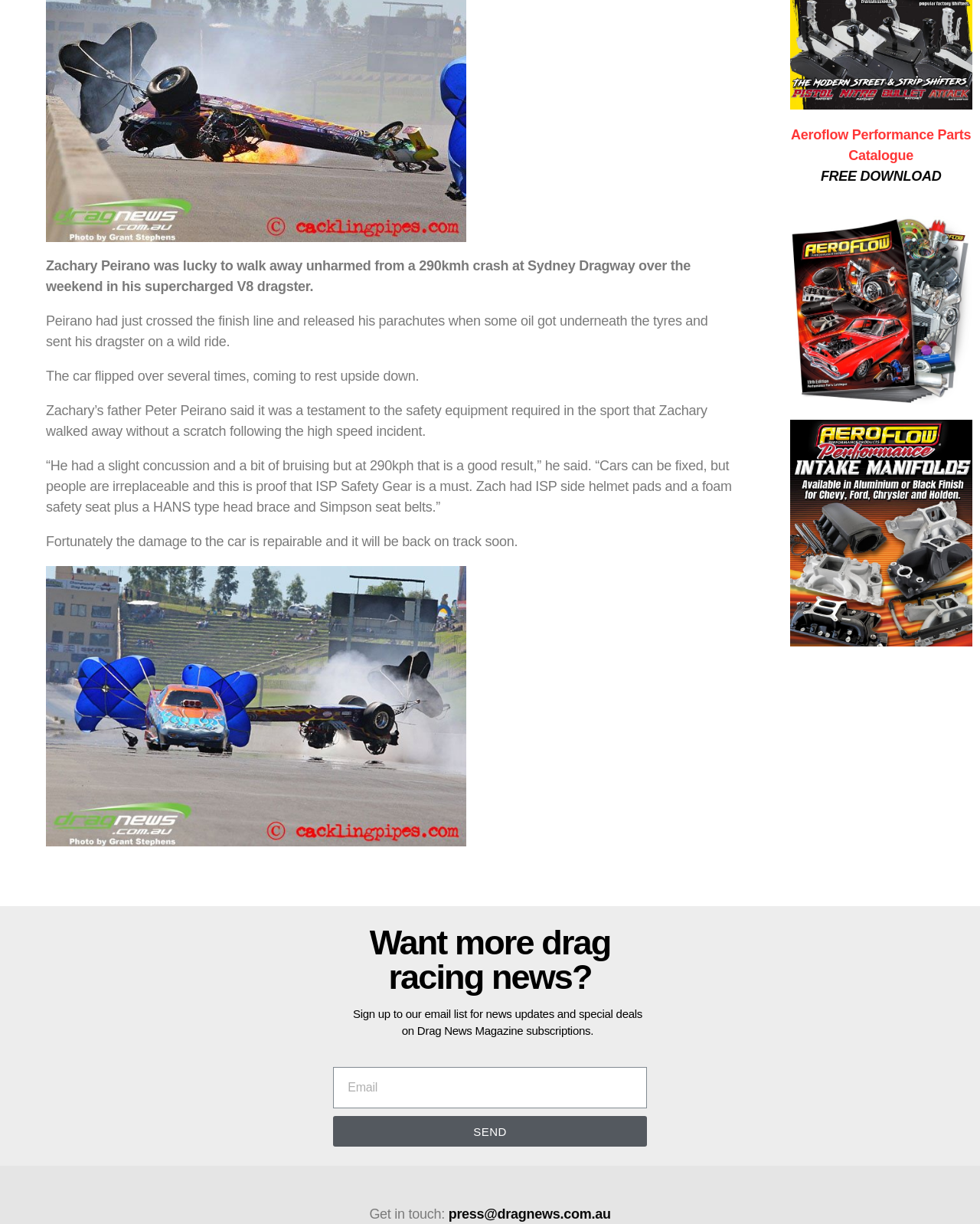Based on the image, please elaborate on the answer to the following question:
What is the speed of the crash?

The speed of the crash can be found in the first StaticText element, which states 'Zachary Peirano was lucky to walk away unharmed from a 290kmh crash at Sydney Dragway over the weekend in his supercharged V8 dragster.'